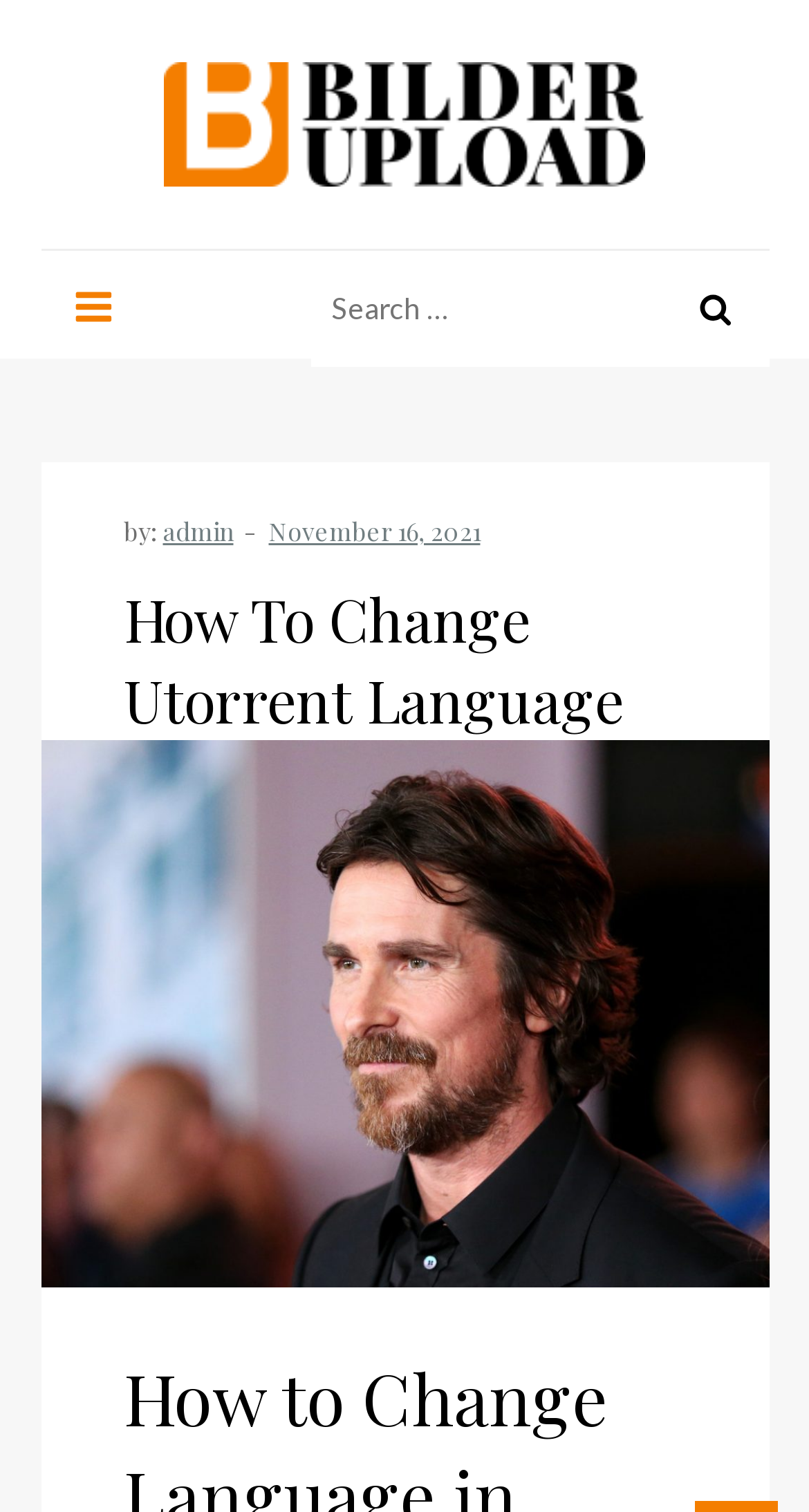Show me the bounding box coordinates of the clickable region to achieve the task as per the instruction: "Read the How To Change Utorrent Language heading".

[0.153, 0.383, 0.847, 0.49]